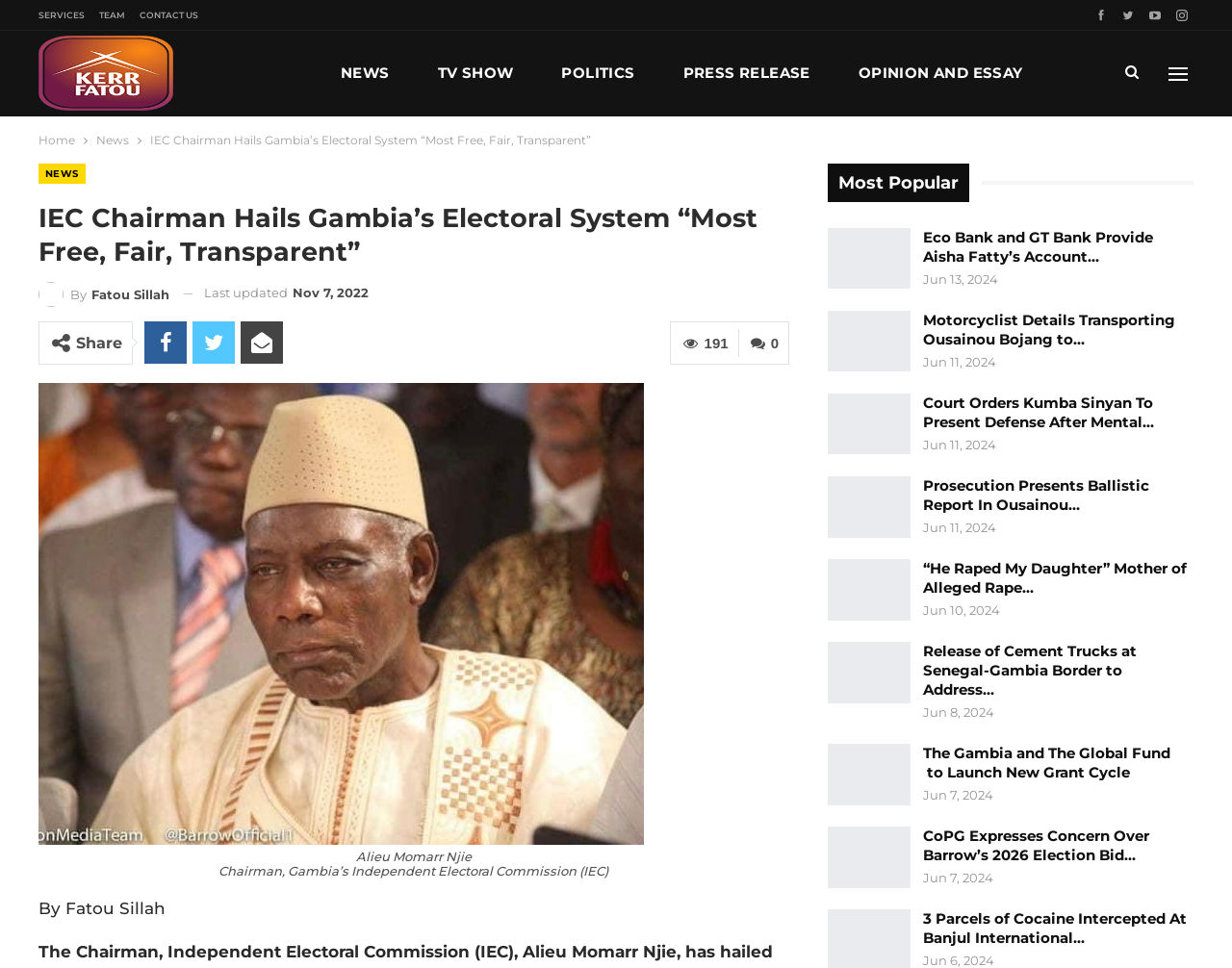Determine the bounding box coordinates for the element that should be clicked to follow this instruction: "Click on the 'By Fatou Sillah' link". The coordinates should be given as four float numbers between 0 and 1, in the format [left, top, right, bottom].

[0.031, 0.289, 0.138, 0.317]